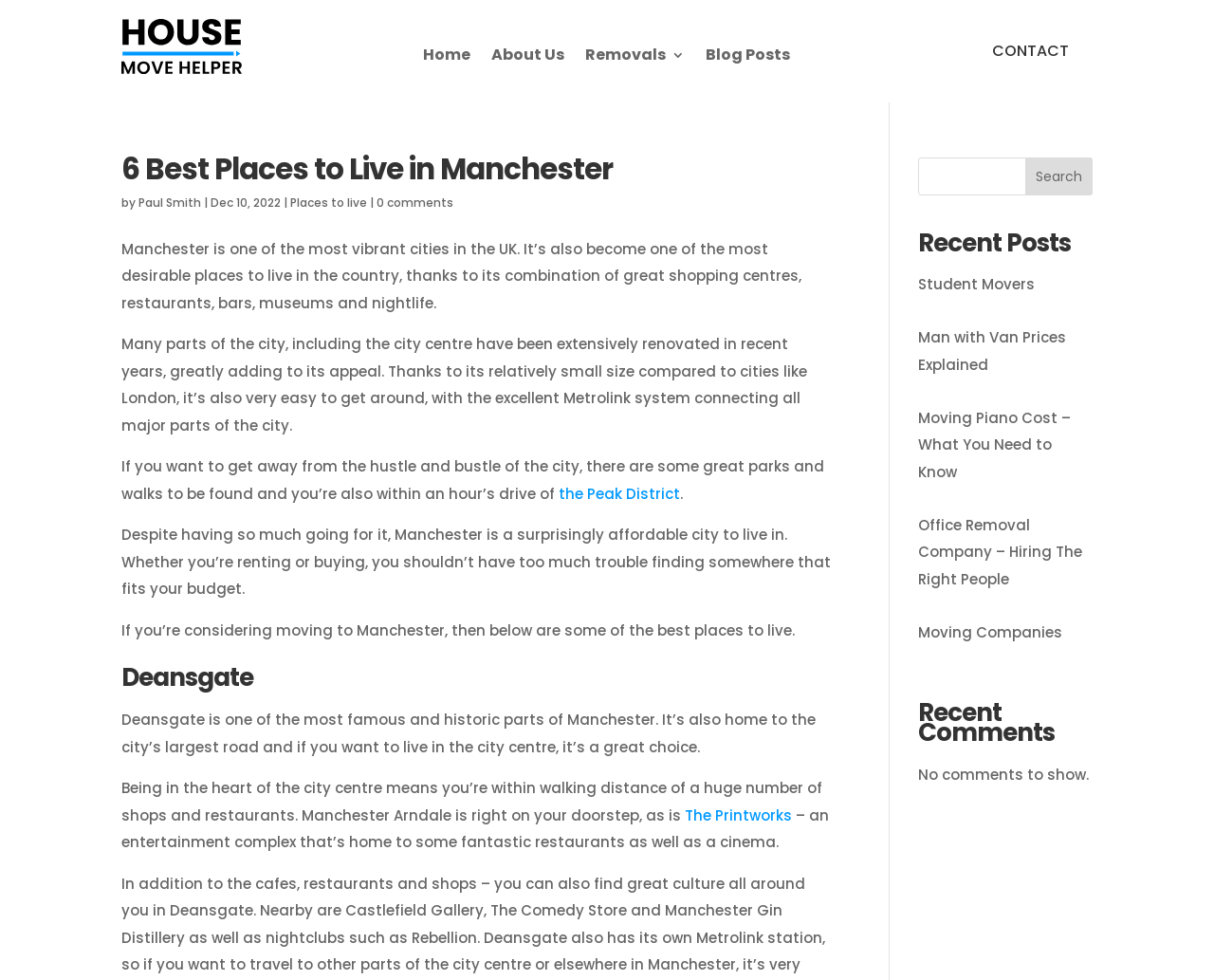Pinpoint the bounding box coordinates of the clickable area needed to execute the instruction: "Click the 'Home' link". The coordinates should be specified as four float numbers between 0 and 1, i.e., [left, top, right, bottom].

[0.349, 0.049, 0.388, 0.07]